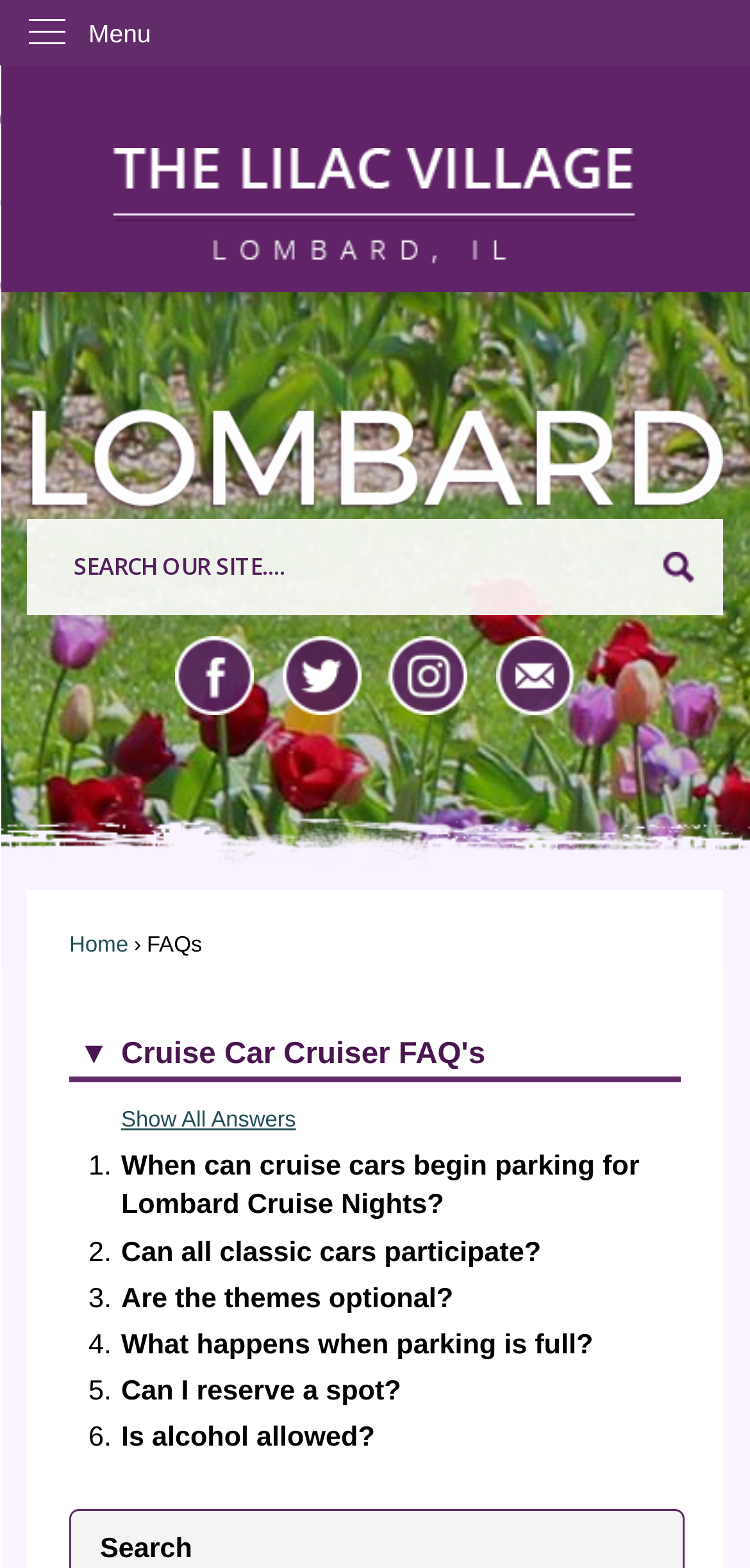Locate the bounding box coordinates of the area to click to fulfill this instruction: "Go to homepage". The bounding box should be presented as four float numbers between 0 and 1, in the order [left, top, right, bottom].

[0.037, 0.095, 0.963, 0.168]